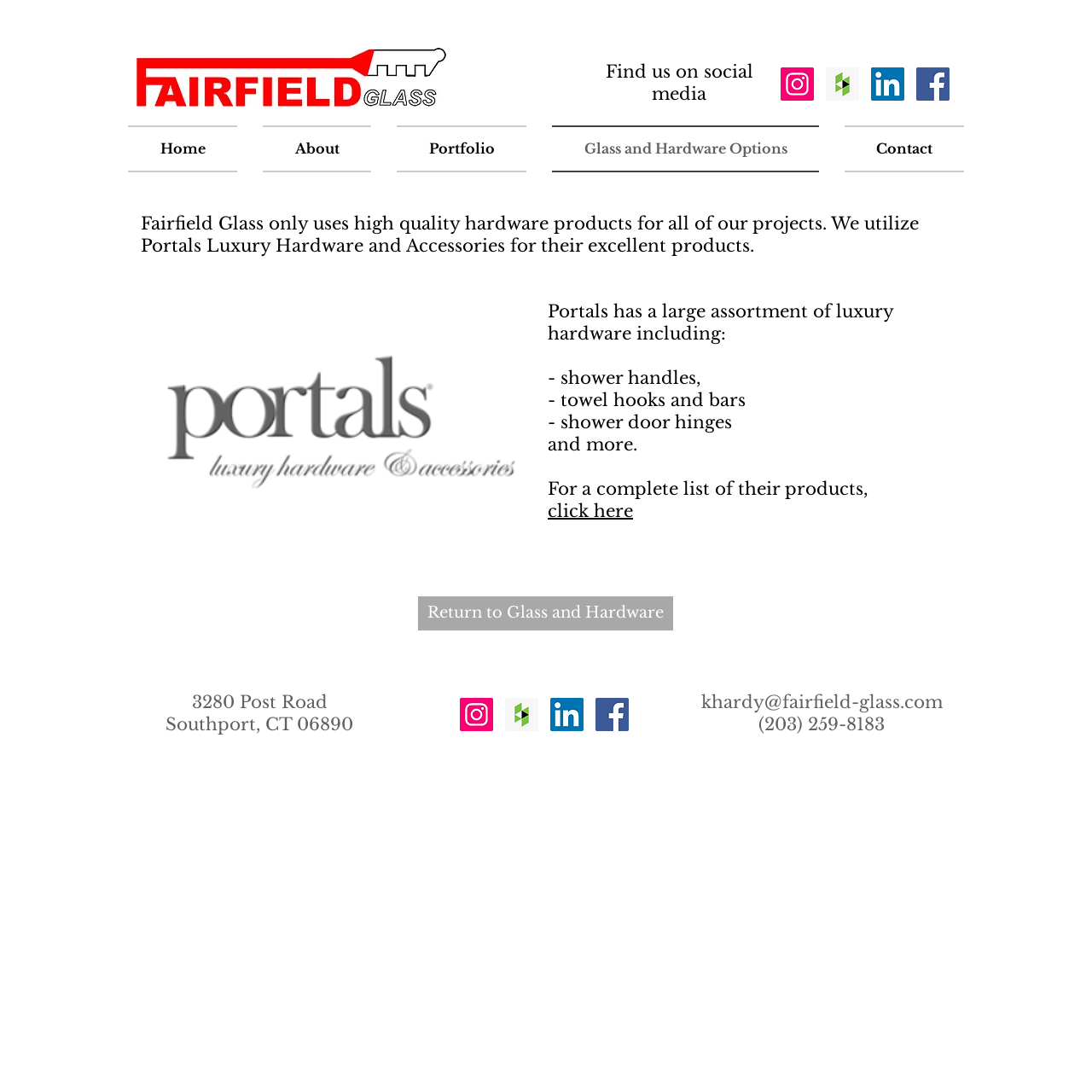Show the bounding box coordinates of the element that should be clicked to complete the task: "Contact us via email".

[0.642, 0.634, 0.863, 0.652]